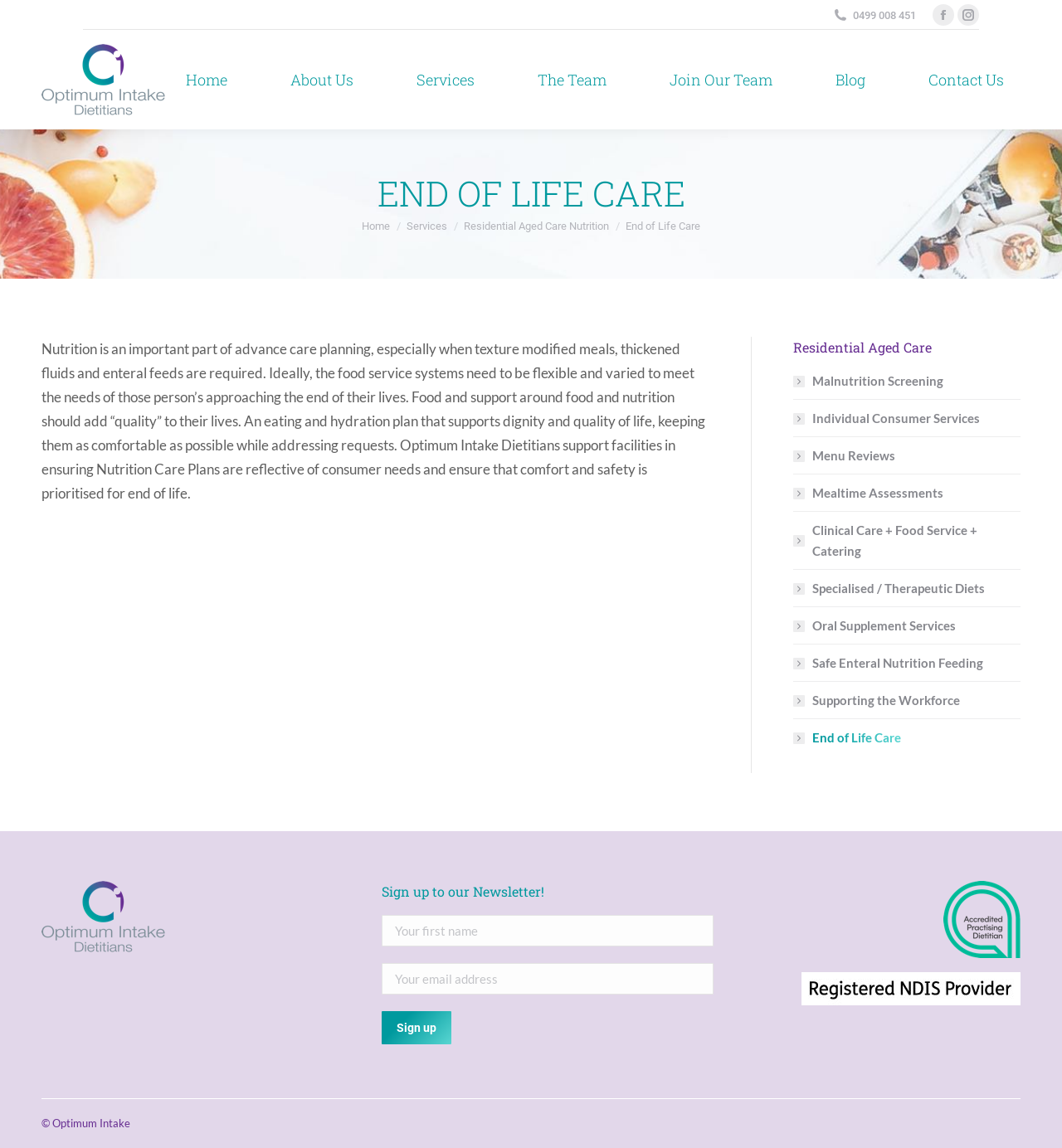Utilize the details in the image to give a detailed response to the question: How many links are in the main navigation menu?

There are seven links in the main navigation menu, specifically Home, About Us, Services, The Team, Join Our Team, Blog, and Contact Us, which are represented by the link elements with bounding box coordinates [0.172, 0.039, 0.217, 0.1], [0.27, 0.039, 0.336, 0.1], [0.389, 0.039, 0.45, 0.1], [0.503, 0.039, 0.574, 0.1], [0.627, 0.039, 0.73, 0.1], [0.784, 0.039, 0.818, 0.1], and [0.871, 0.039, 0.948, 0.1] respectively.